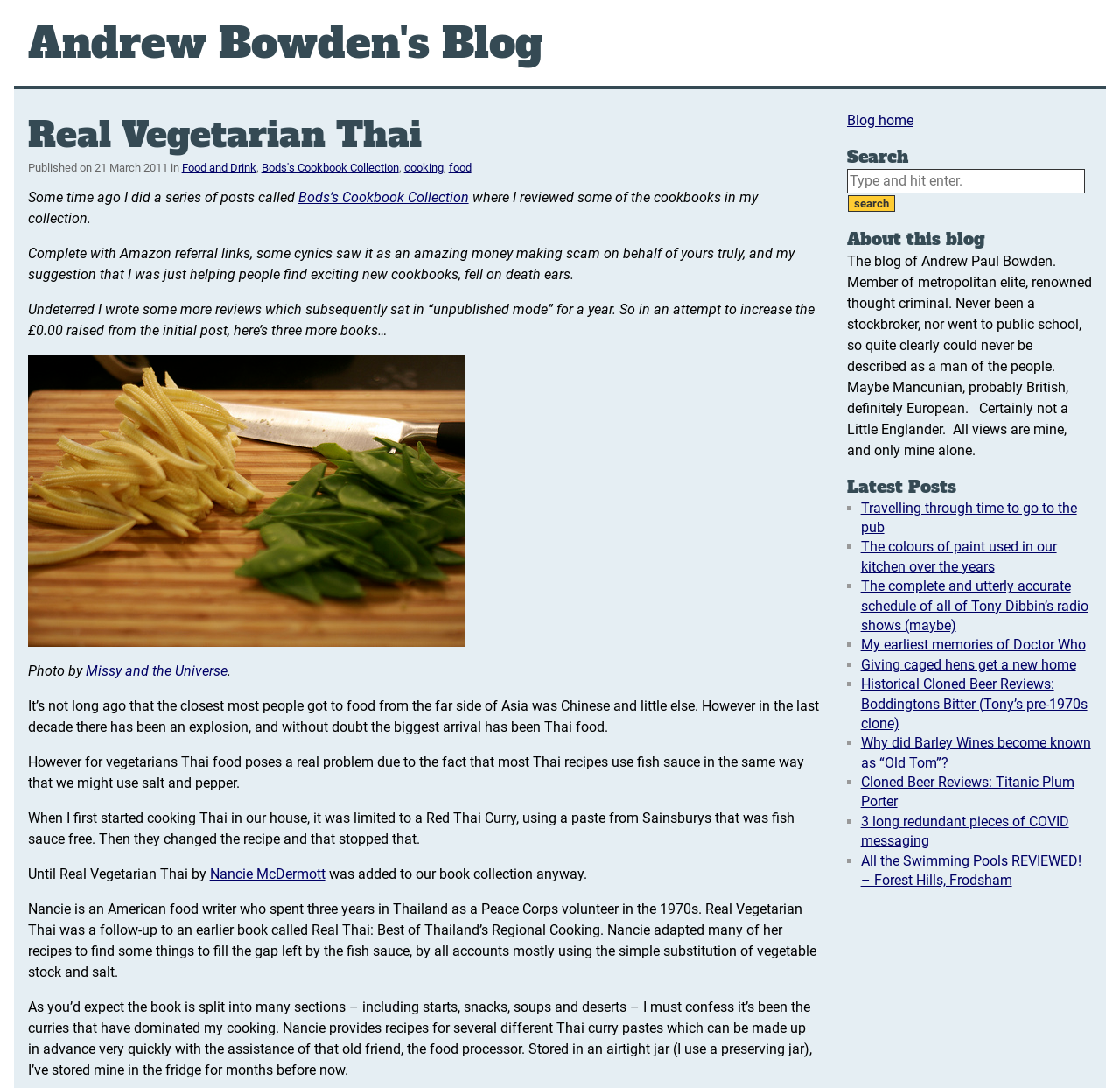What is the name of the food writer mentioned in the article?
Offer a detailed and exhaustive answer to the question.

I found the answer by reading the article, which mentions the food writer Nancie McDermott, who wrote the book 'Real Vegetarian Thai'.